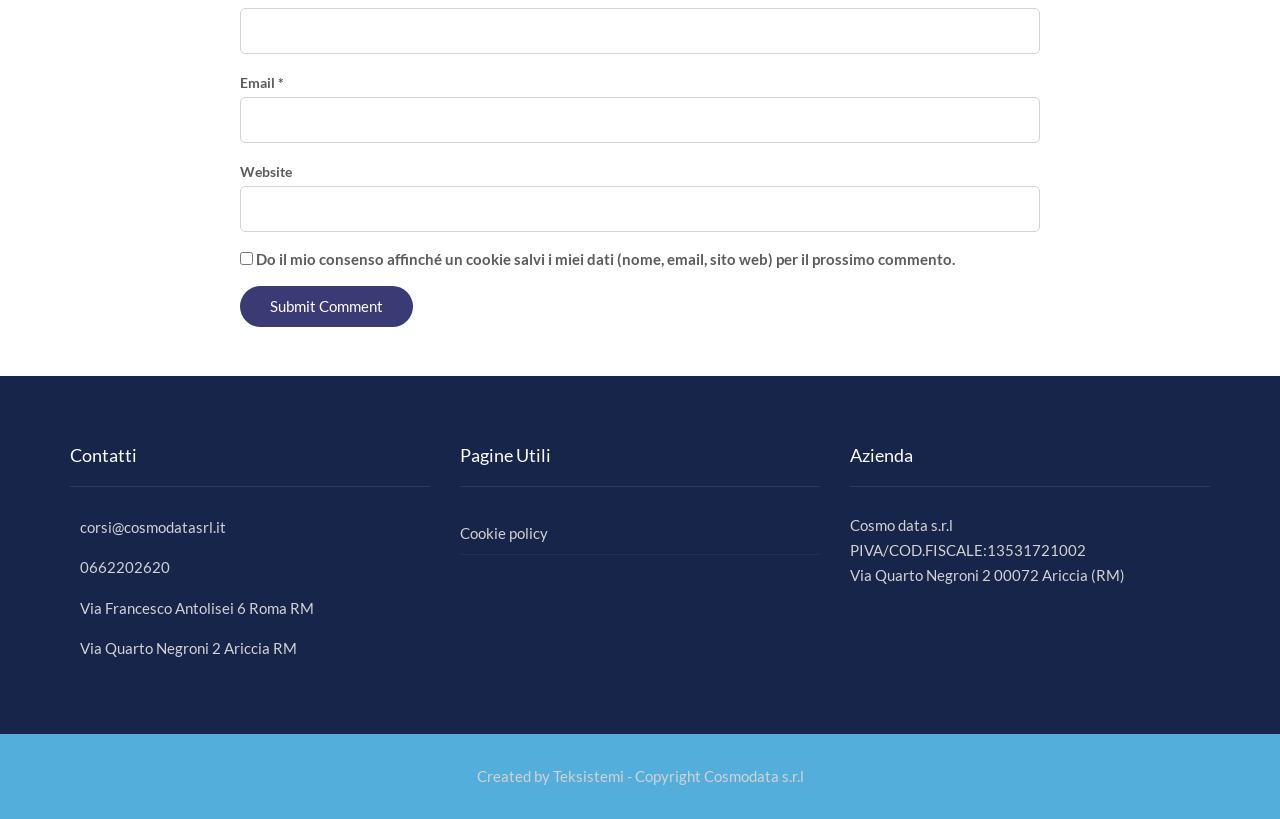What is the company name?
Based on the image, provide a one-word or brief-phrase response.

Cosmo data s.r.l